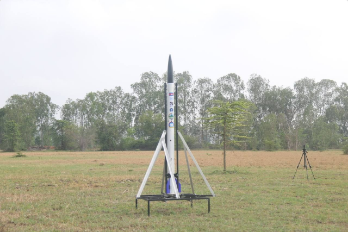Craft a descriptive caption that covers all aspects of the image.

The image showcases a small experimental rocket, named STRIKE, positioned prominently on a launch pad in an open field. This rocket has been developed by DCLab and represents a significant achievement in their engineering projects. The backdrop features lush greenery, with trees lining the horizon, indicating a natural setting that contrasts the technological advancement of the rocket. The photo captures the moment prior to its launch, highlighting both the physical structure of the rocket and its context within the landscape. The successful launch of STRIKE took place on April 6, 2022, marking a pivotal event in DCLab's history as they sought to further explore rocket propulsion systems.